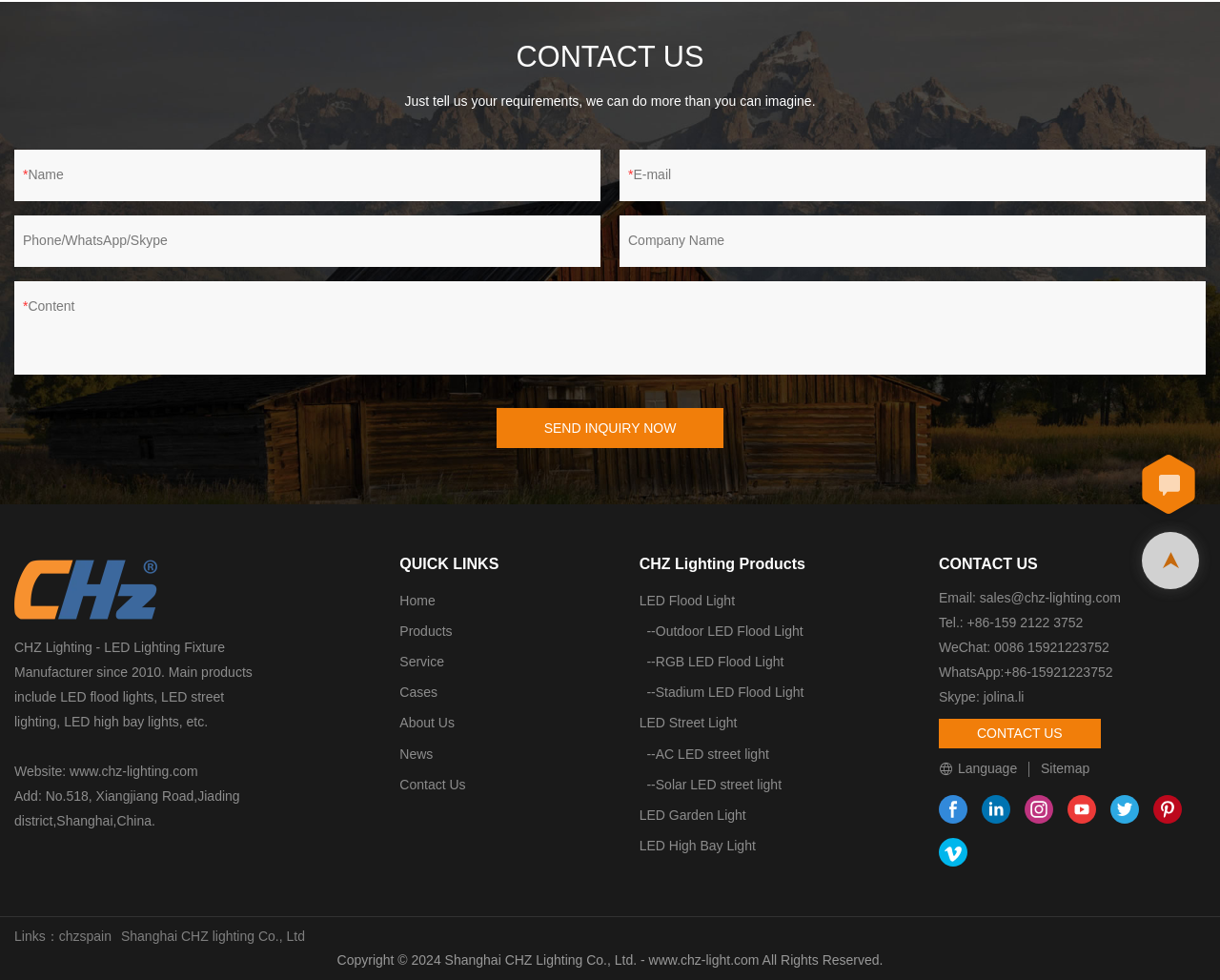Provide the bounding box coordinates for the UI element that is described as: "LED High Bay Light".

[0.524, 0.855, 0.619, 0.871]